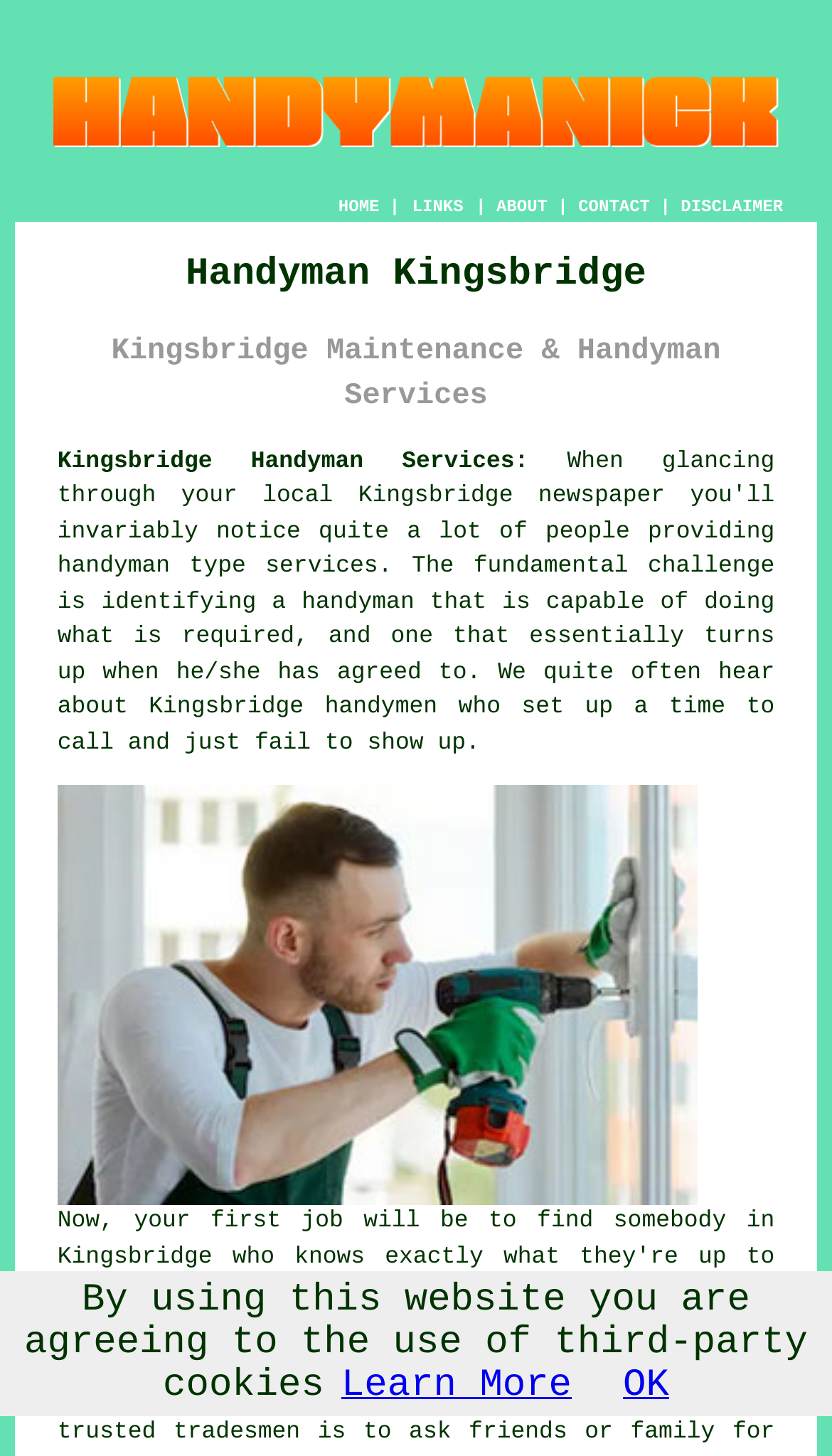What is the name of the handyman service?
Please provide a detailed and thorough answer to the question.

I determined the answer by looking at the root element 'Kingsbridge Handyman Services - Local Handyperson' and the heading 'Handyman Kingsbridge' which suggests that the website is about a handyman service called Kingsbridge Handyman Services.